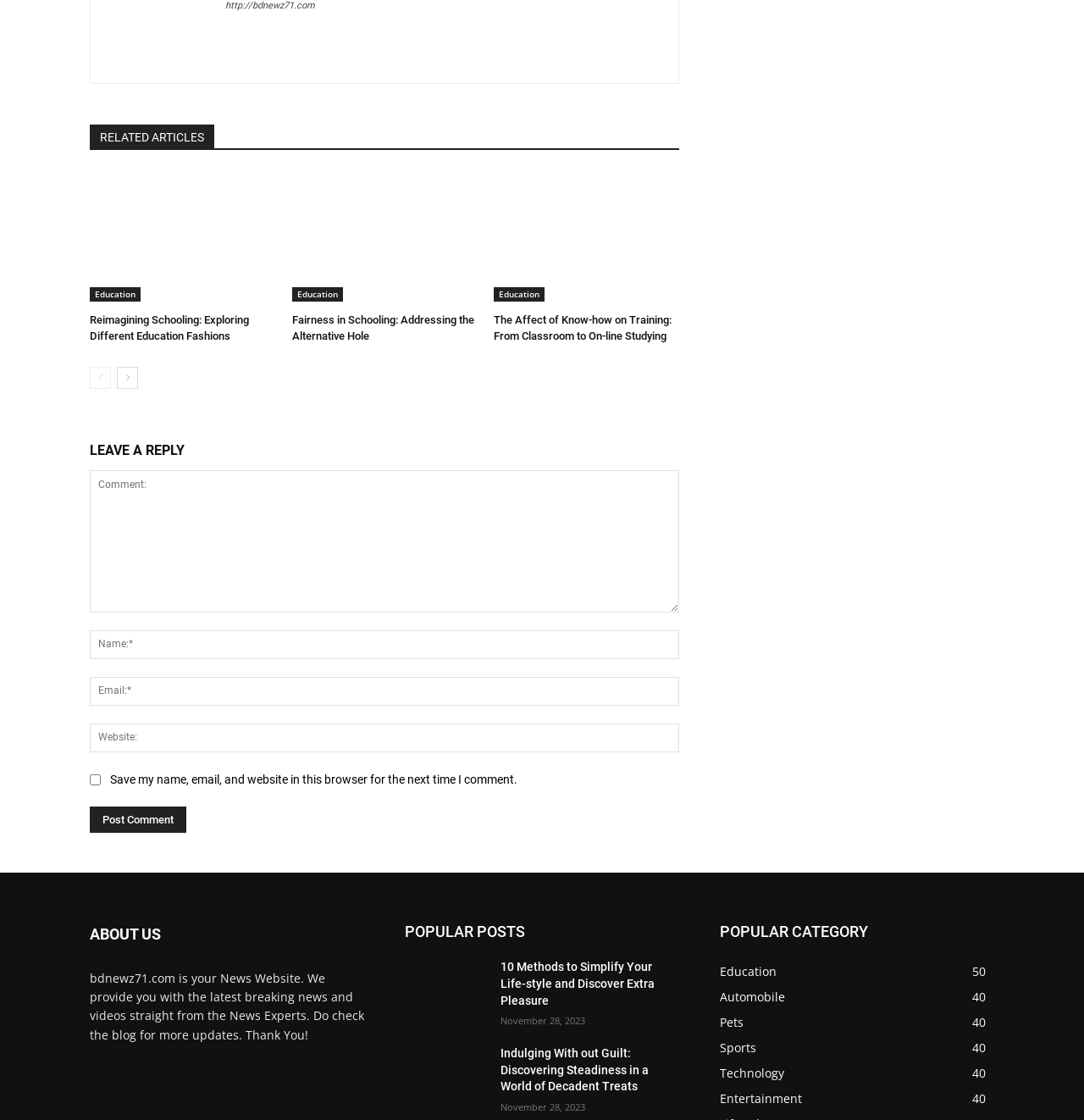Show the bounding box coordinates of the element that should be clicked to complete the task: "Leave a reply".

[0.083, 0.39, 0.627, 0.413]